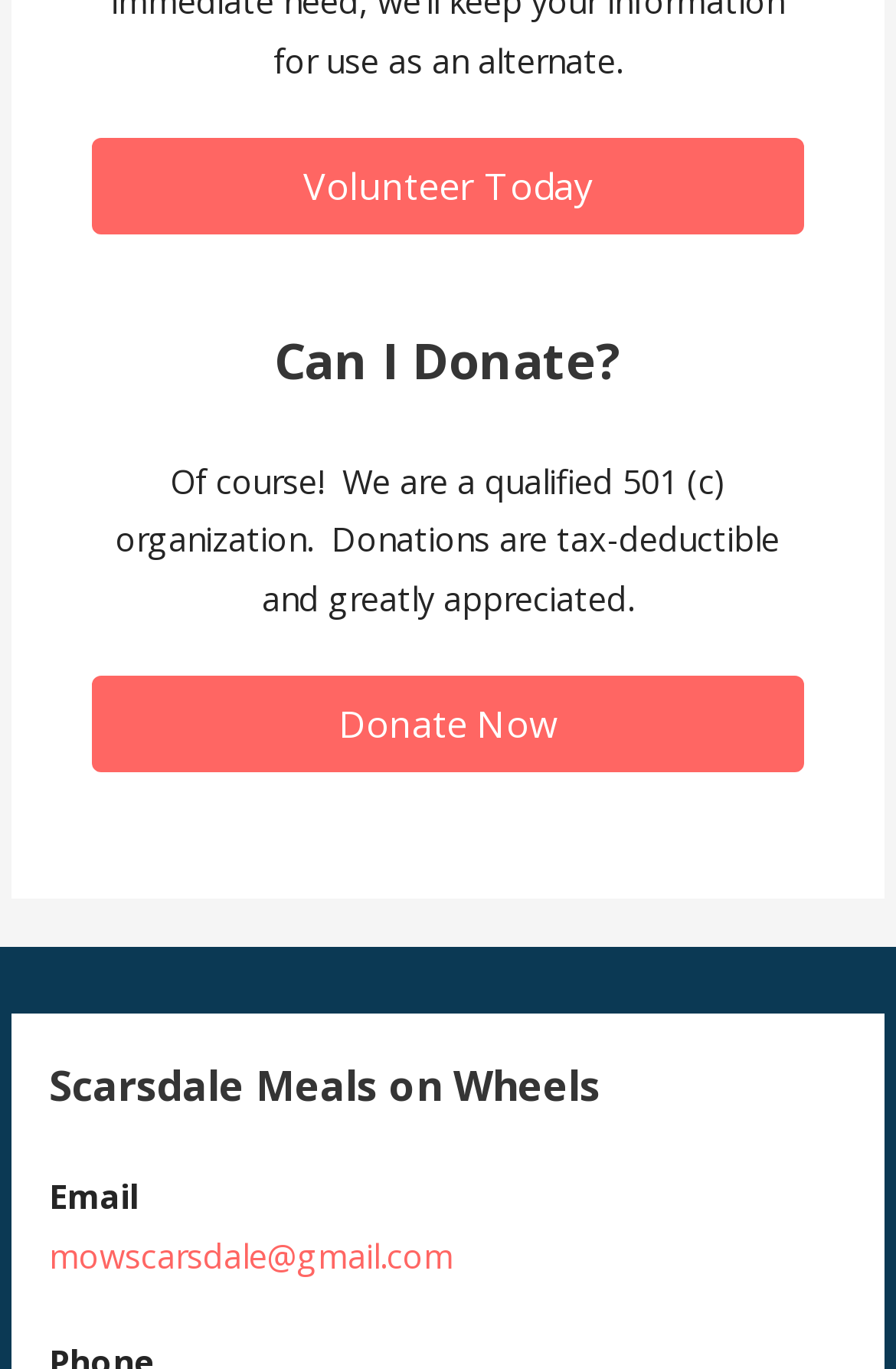What can someone do to support Scarsdale Meals on Wheels?
Using the details shown in the screenshot, provide a comprehensive answer to the question.

This answer can be obtained by looking at the links 'Volunteer Today' and 'Donate Now' which indicate that someone can support Scarsdale Meals on Wheels by either volunteering or donating.